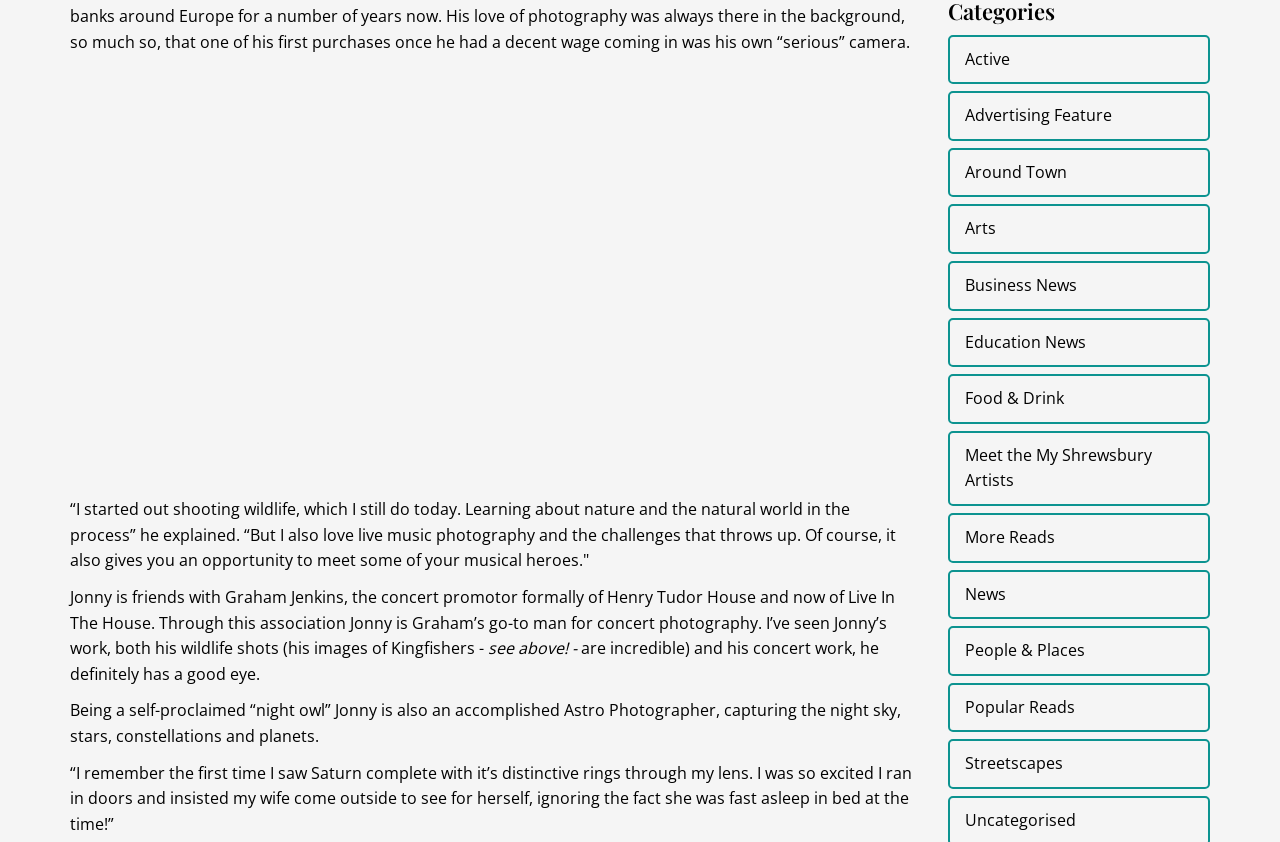Can you identify the bounding box coordinates of the clickable region needed to carry out this instruction: 'Click on 'Popular Reads' link'? The coordinates should be four float numbers within the range of 0 to 1, stated as [left, top, right, bottom].

[0.74, 0.811, 0.945, 0.87]